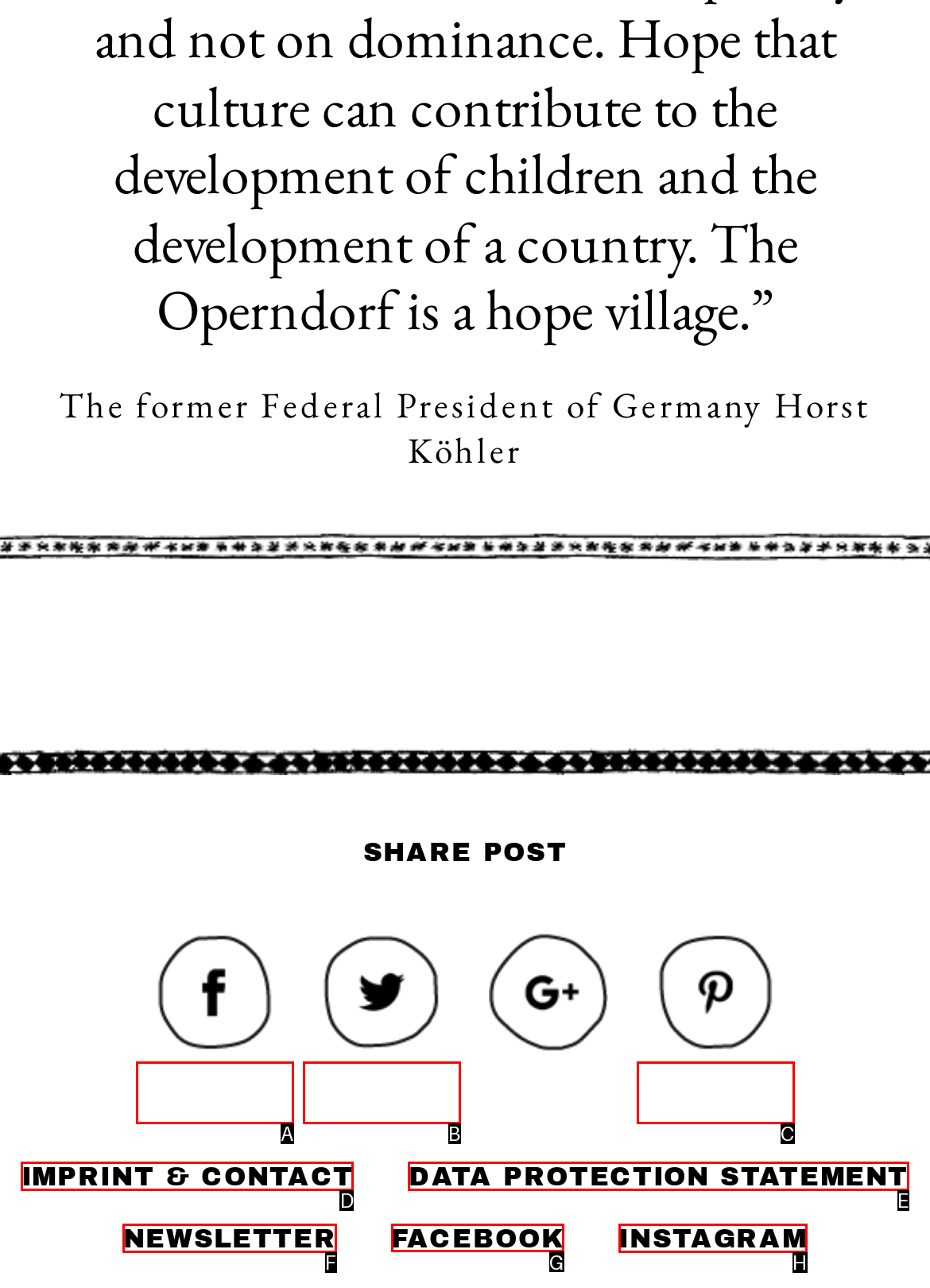Select the proper UI element to click in order to perform the following task: Open the FACEBOOK link. Indicate your choice with the letter of the appropriate option.

G